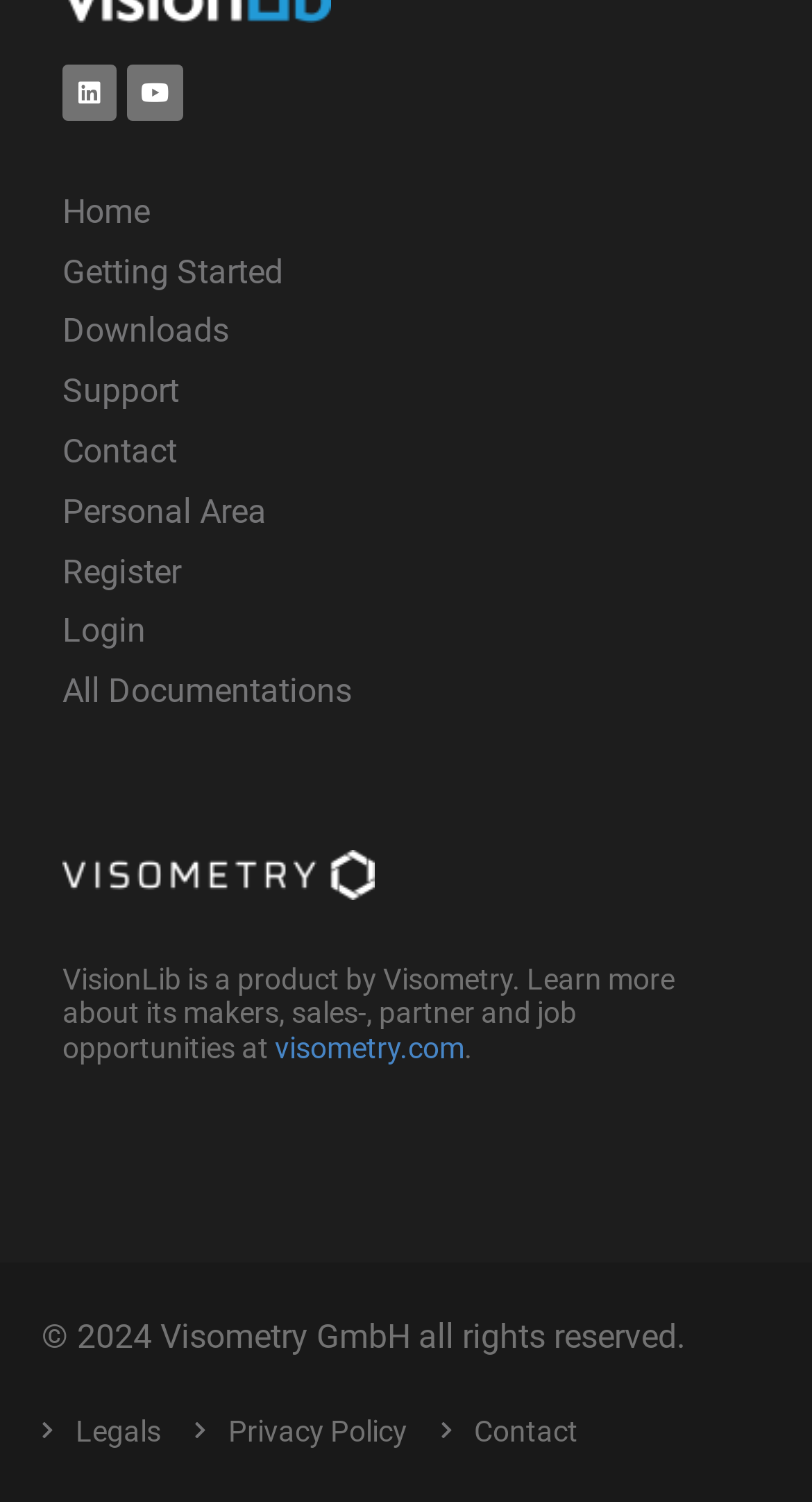Provide the bounding box coordinates of the section that needs to be clicked to accomplish the following instruction: "Check Legals."

[0.051, 0.933, 0.198, 0.972]